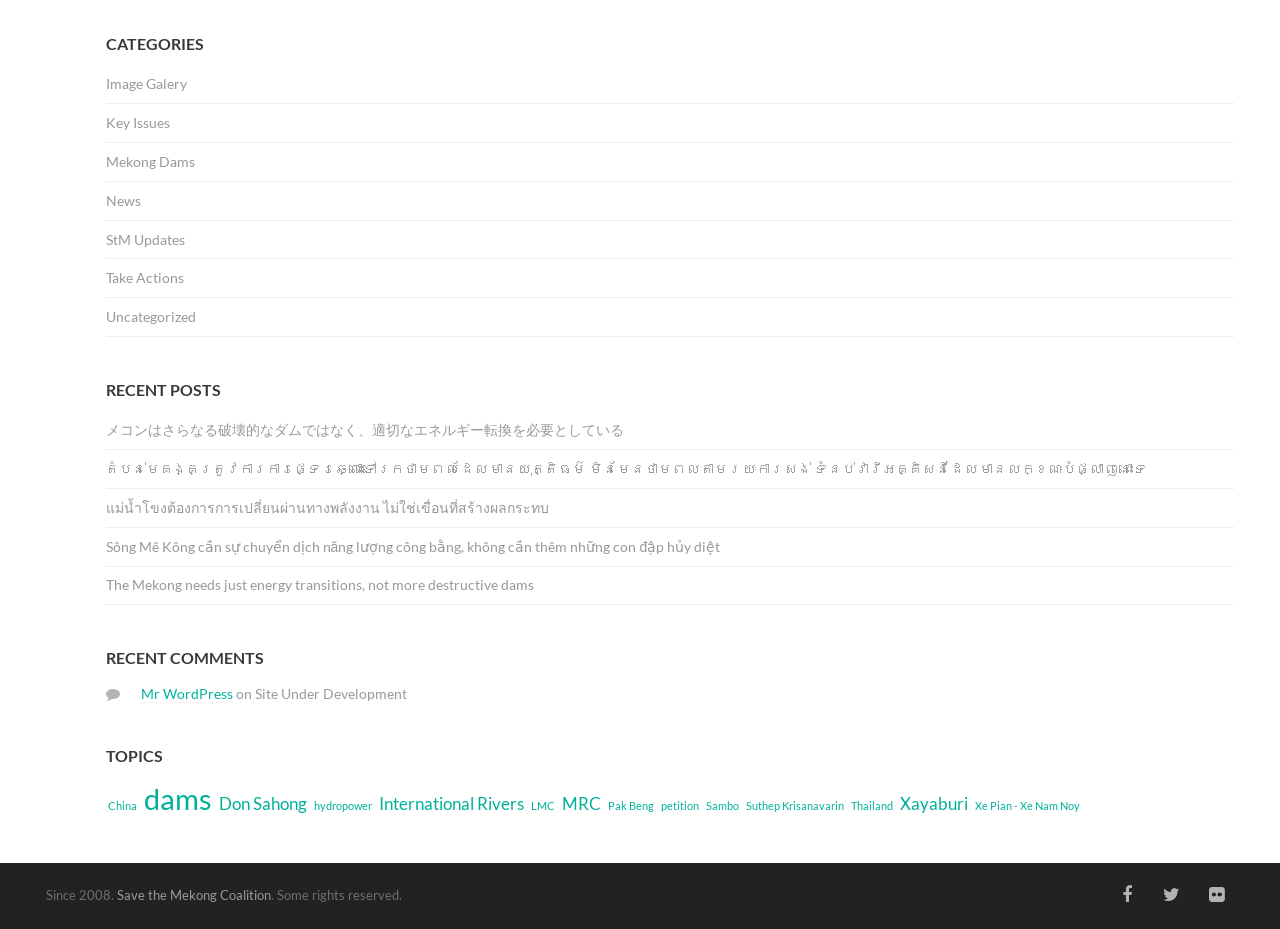Please mark the bounding box coordinates of the area that should be clicked to carry out the instruction: "View recent post about Mekong".

[0.082, 0.443, 0.964, 0.483]